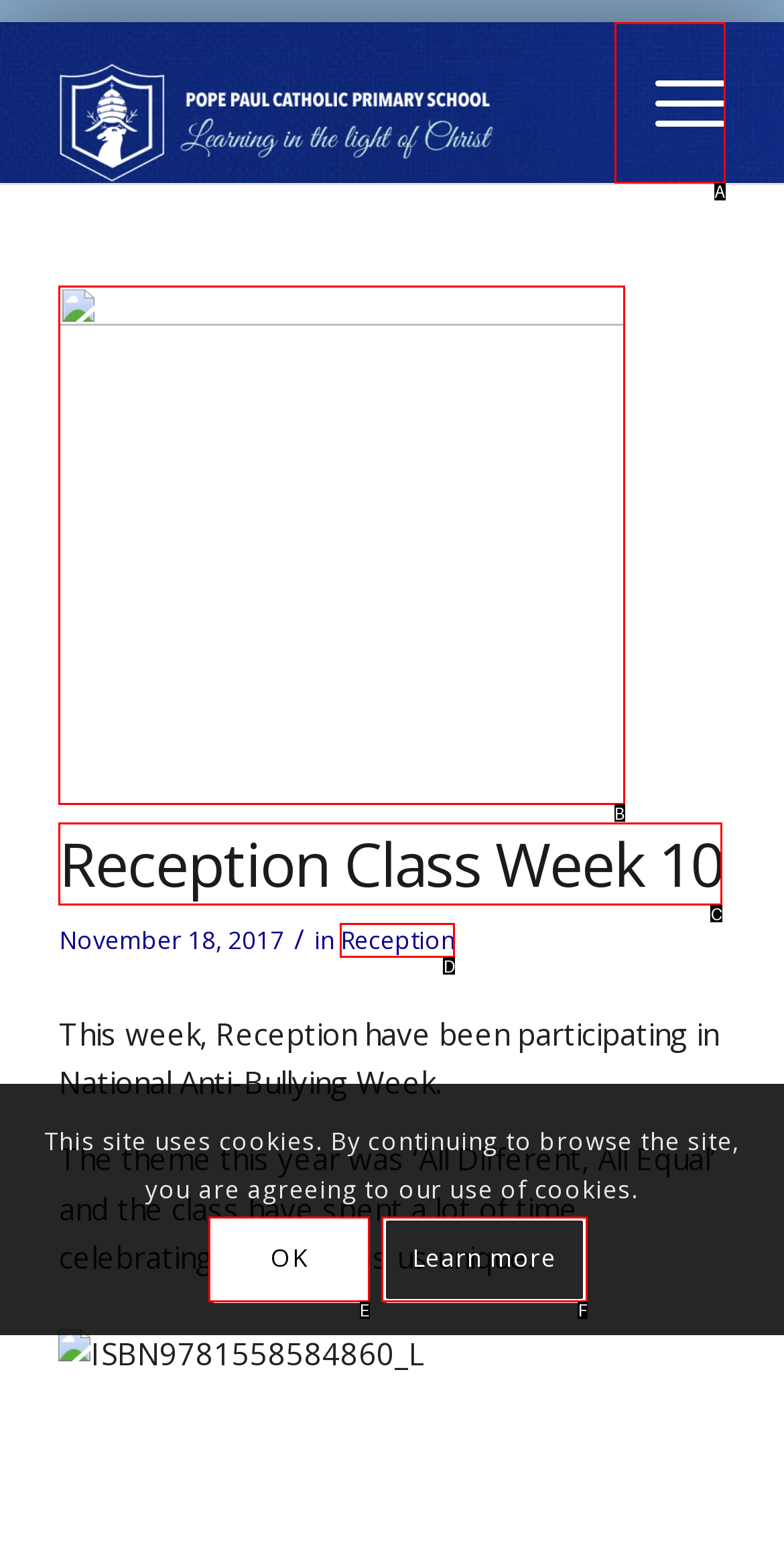Identify which HTML element matches the description: Learn more. Answer with the correct option's letter.

F